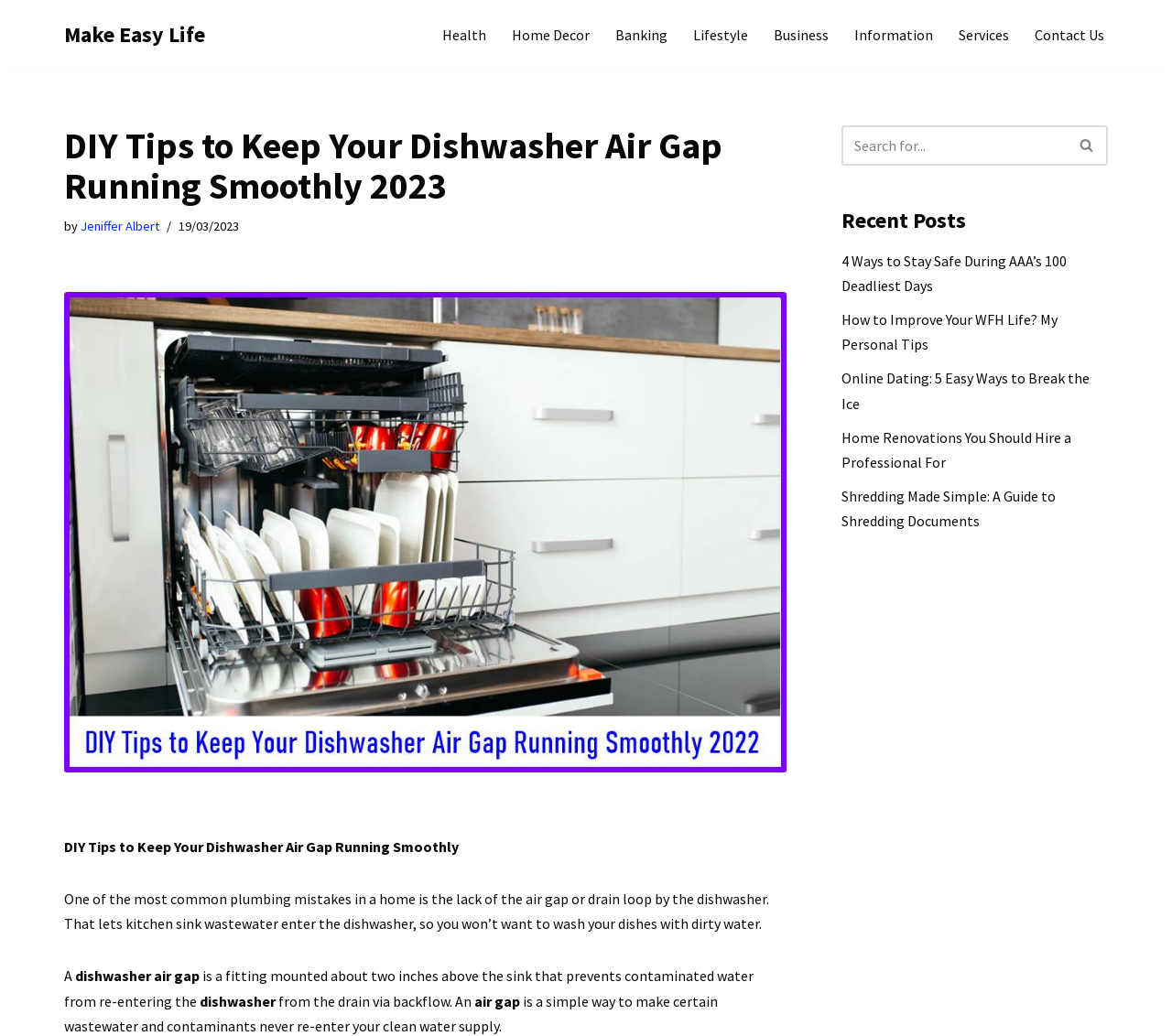Provide your answer in one word or a succinct phrase for the question: 
What is the topic of the article?

Dishwasher air gap